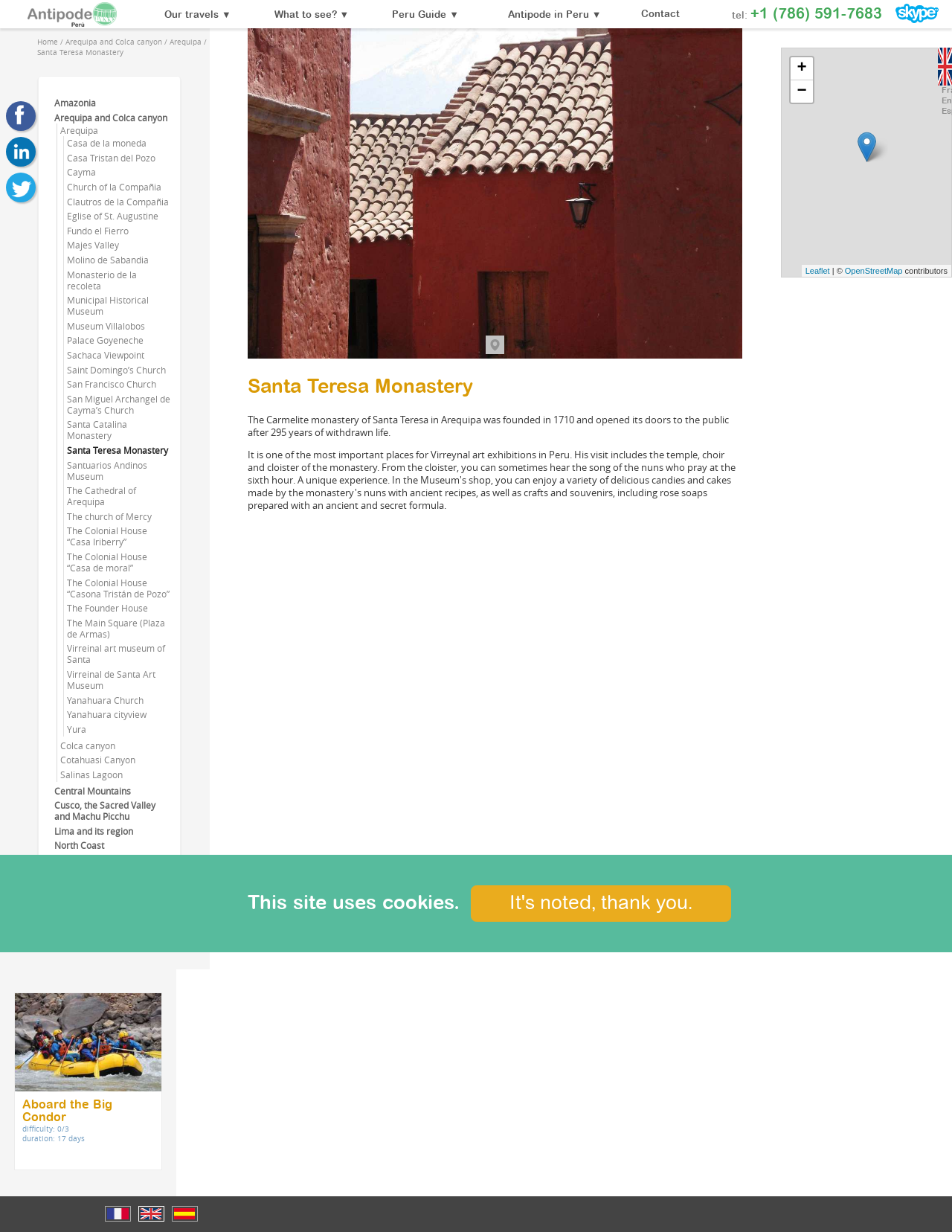What is the name of the monastery?
Provide a detailed answer to the question, using the image to inform your response.

The name of the monastery can be found in the heading element on the webpage, which states 'Santa Teresa Monastery'. This heading is located above the image of the monastery and provides the title of the webpage's content.